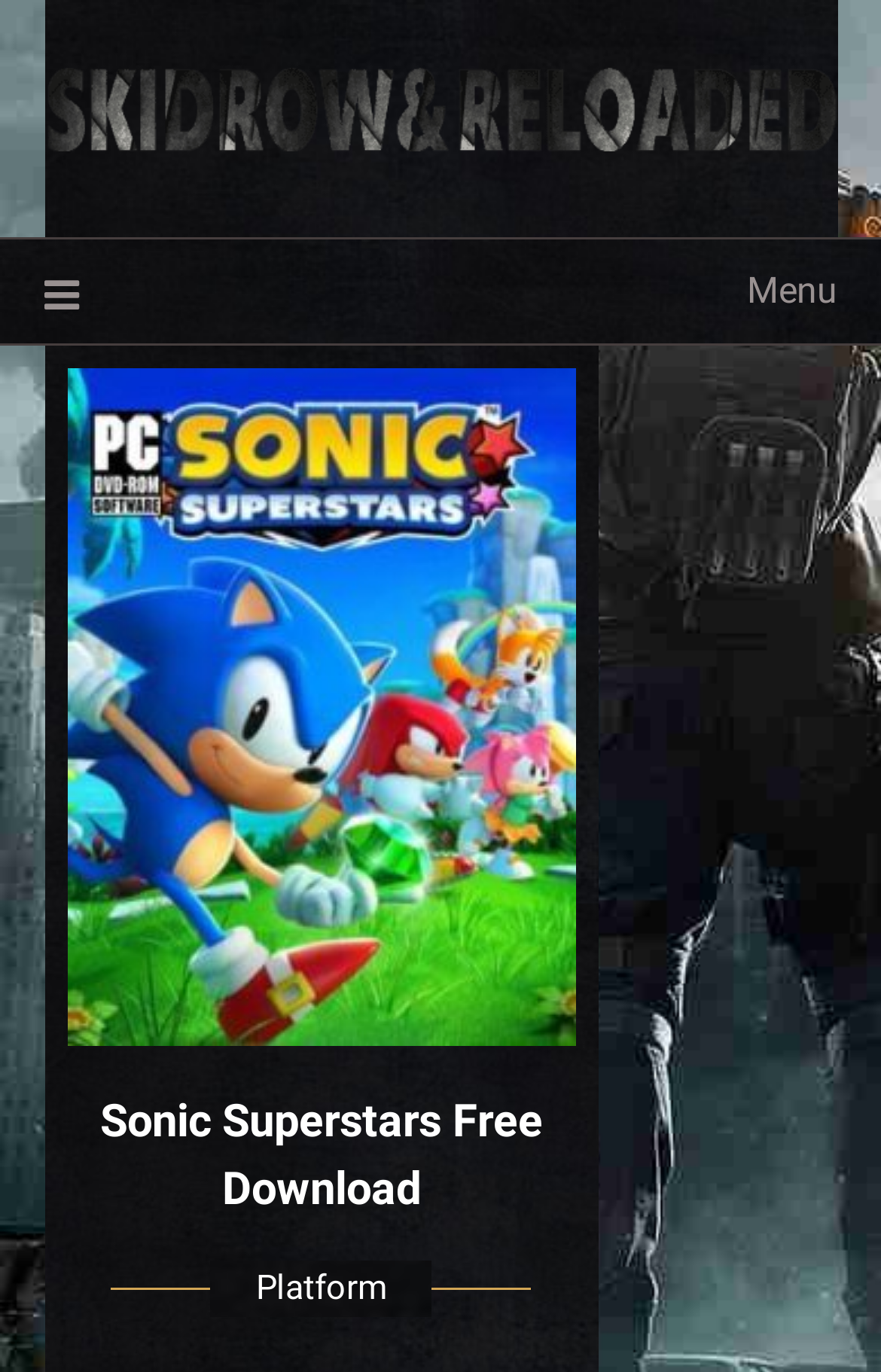Please determine the bounding box coordinates for the UI element described here. Use the format (top-left x, top-left y, bottom-right x, bottom-right y) with values bounded between 0 and 1: alt="Skidrow & Reloaded"

[0.05, 0.049, 0.95, 0.111]